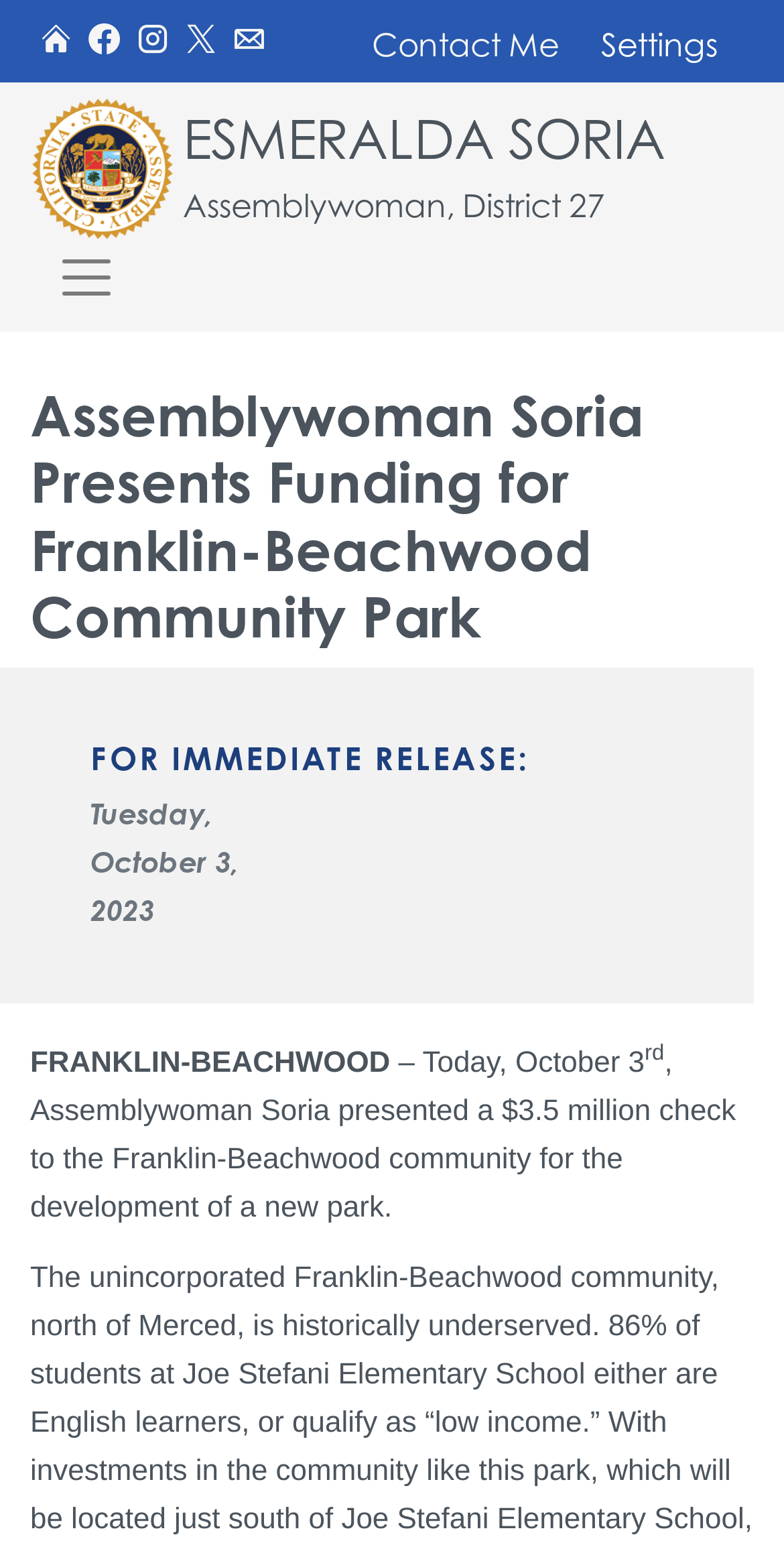Can you identify and provide the main heading of the webpage?

Assemblywoman Soria Presents Funding for Franklin-Beachwood Community Park